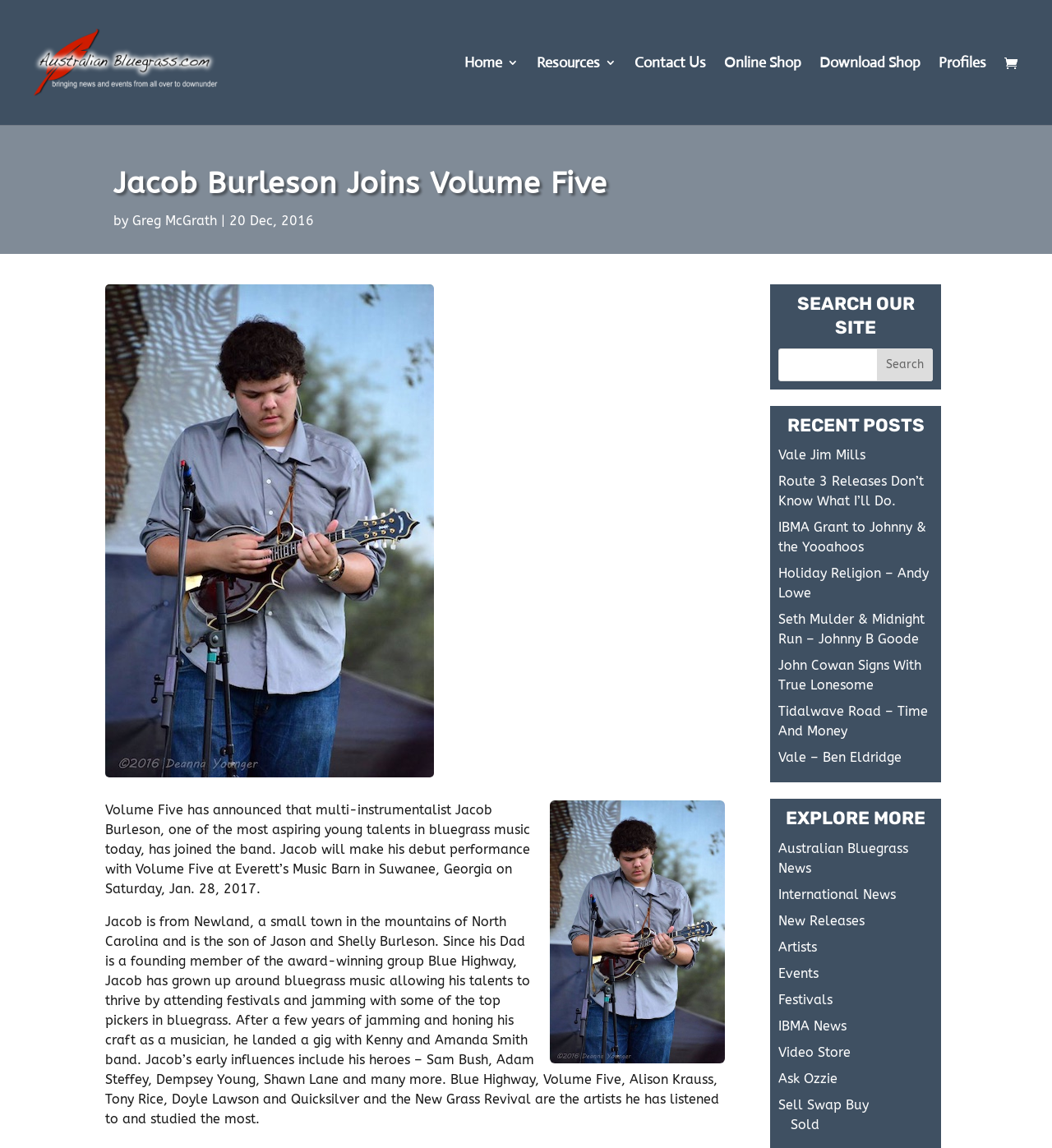Can you specify the bounding box coordinates for the region that should be clicked to fulfill this instruction: "Click on the 'Home' link".

[0.441, 0.049, 0.493, 0.109]